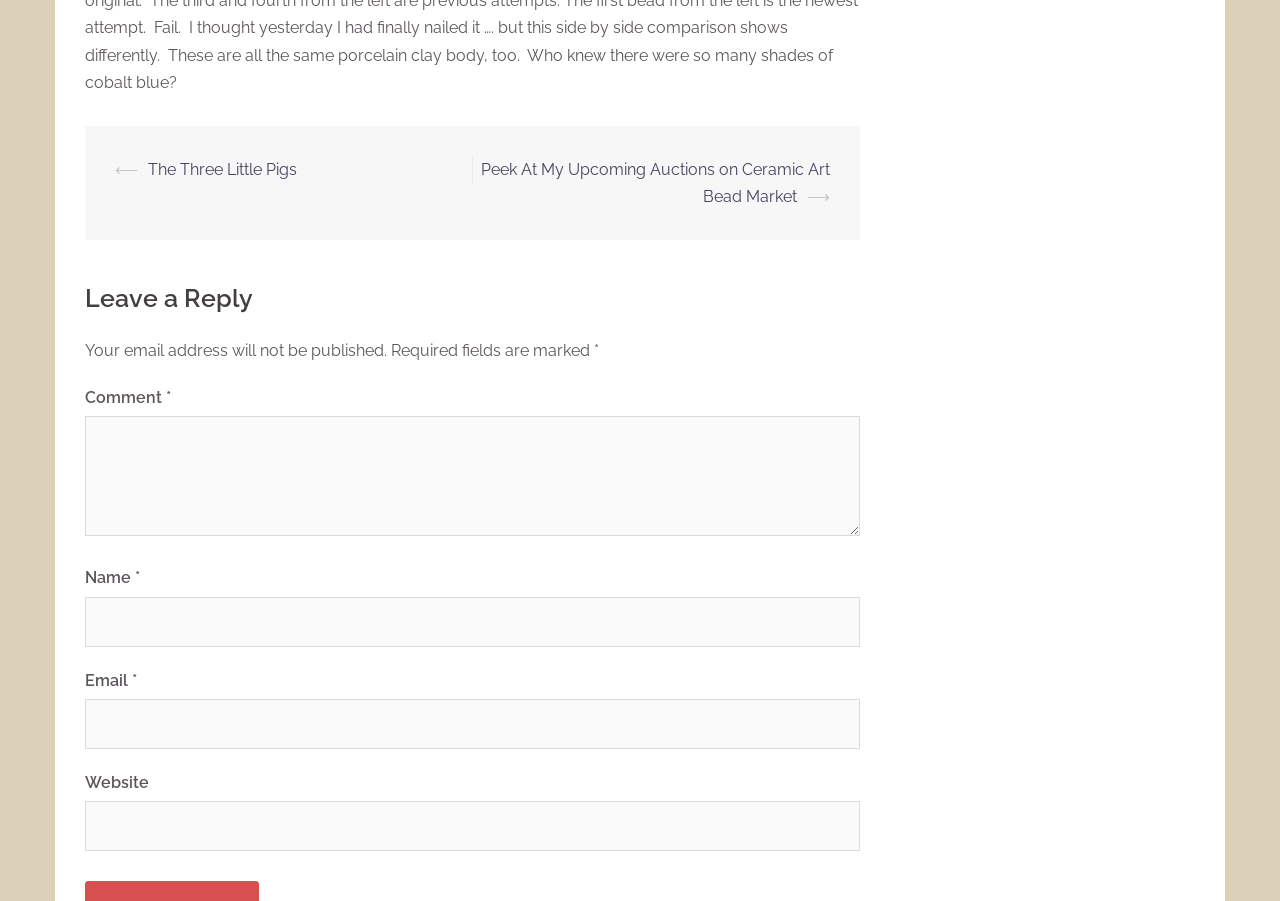What is the navigation direction of the first link? Observe the screenshot and provide a one-word or short phrase answer.

Previous